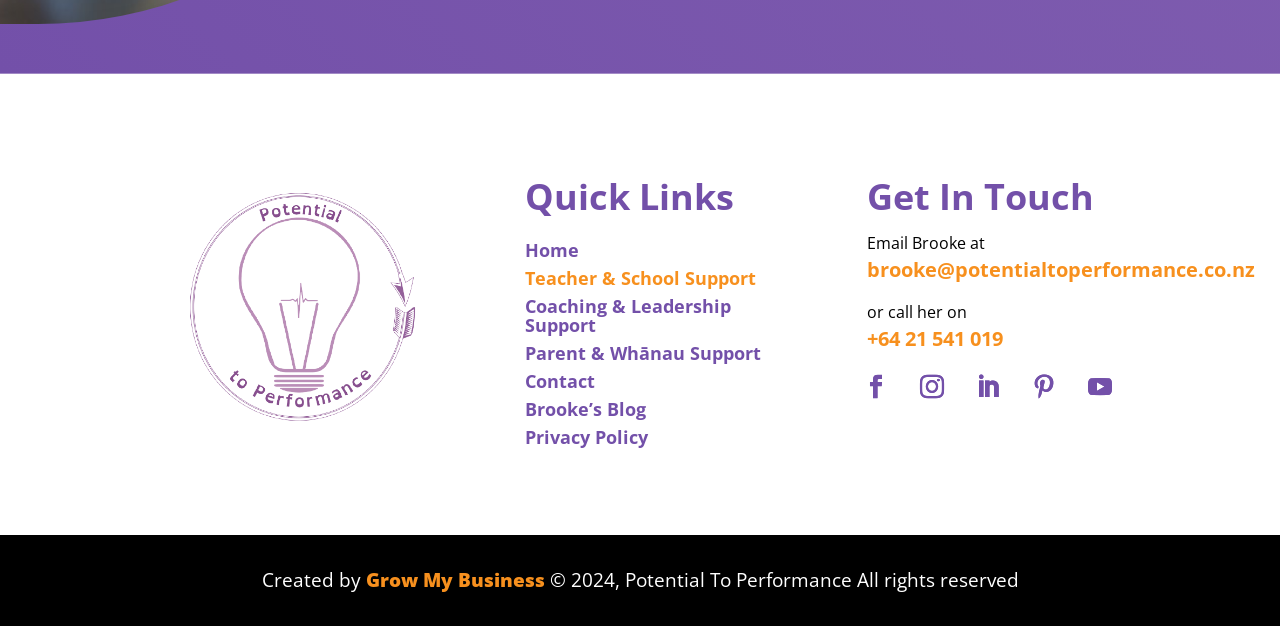Identify the bounding box for the given UI element using the description provided. Coordinates should be in the format (top-left x, top-left y, bottom-right x, bottom-right y) and must be between 0 and 1. Here is the description: Privacy Policy

[0.41, 0.683, 0.506, 0.727]